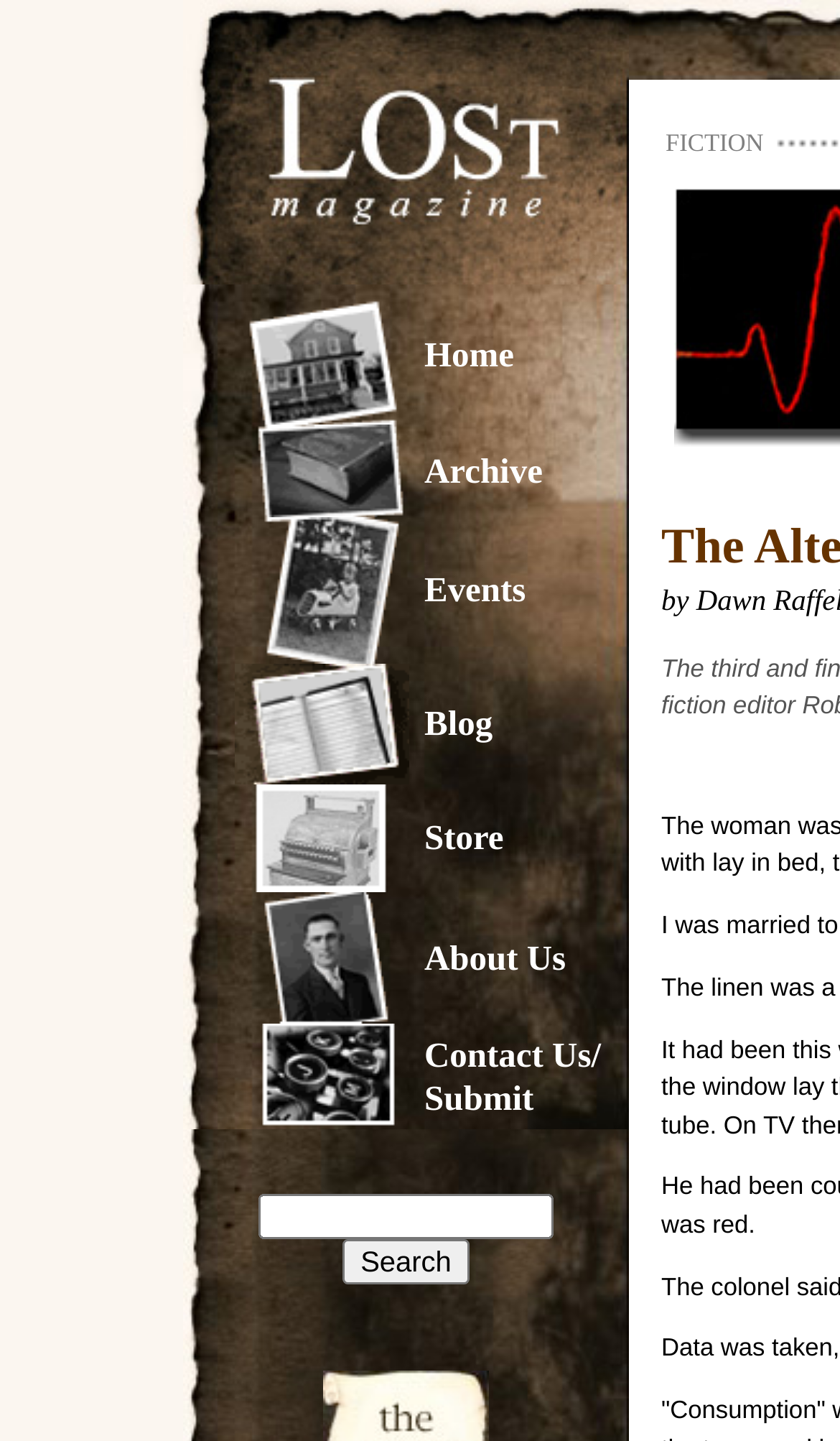Locate the bounding box coordinates of the clickable region necessary to complete the following instruction: "Search for something". Provide the coordinates in the format of four float numbers between 0 and 1, i.e., [left, top, right, bottom].

[0.409, 0.86, 0.558, 0.891]